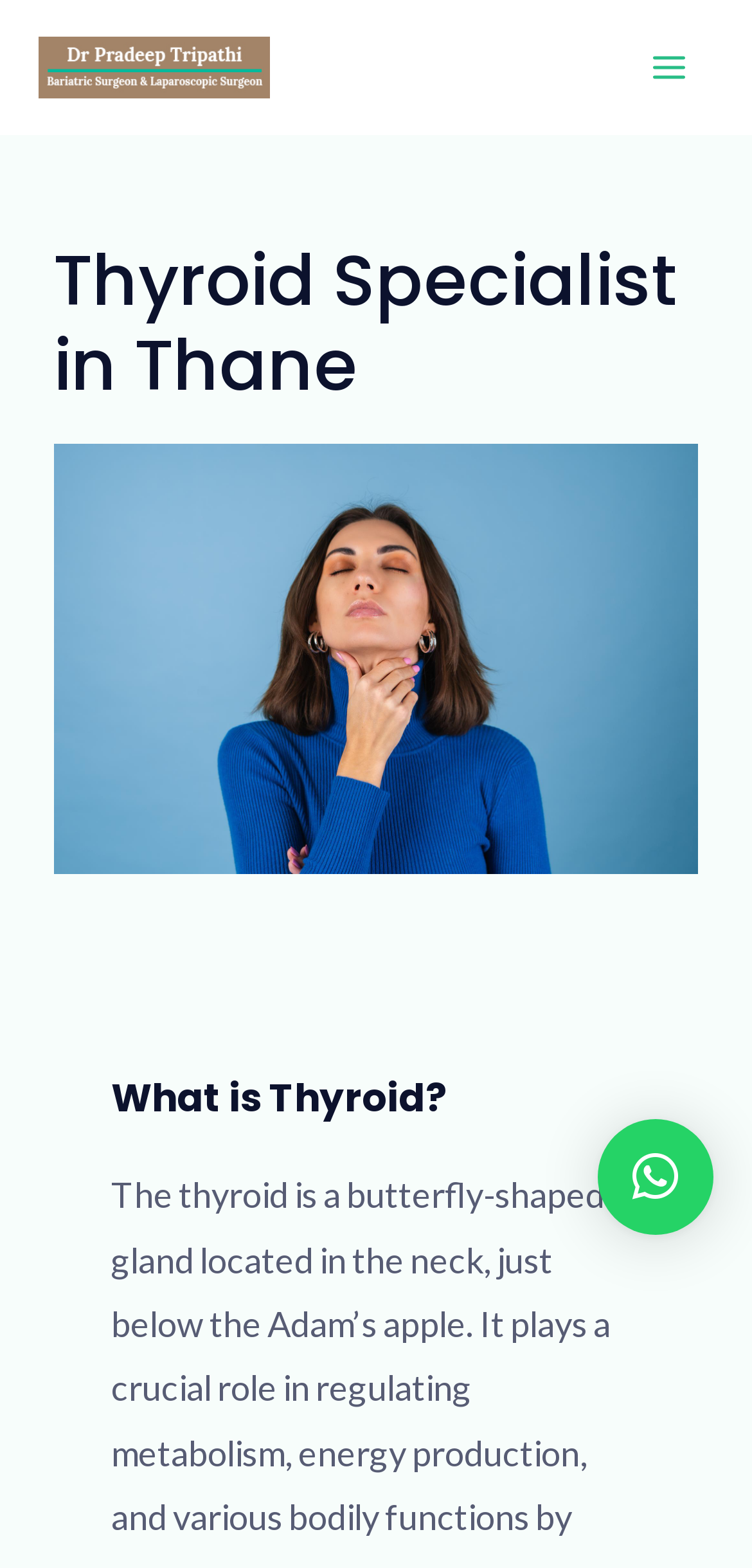What is the specialty of the doctor?
Please answer the question with a single word or phrase, referencing the image.

Thyroid